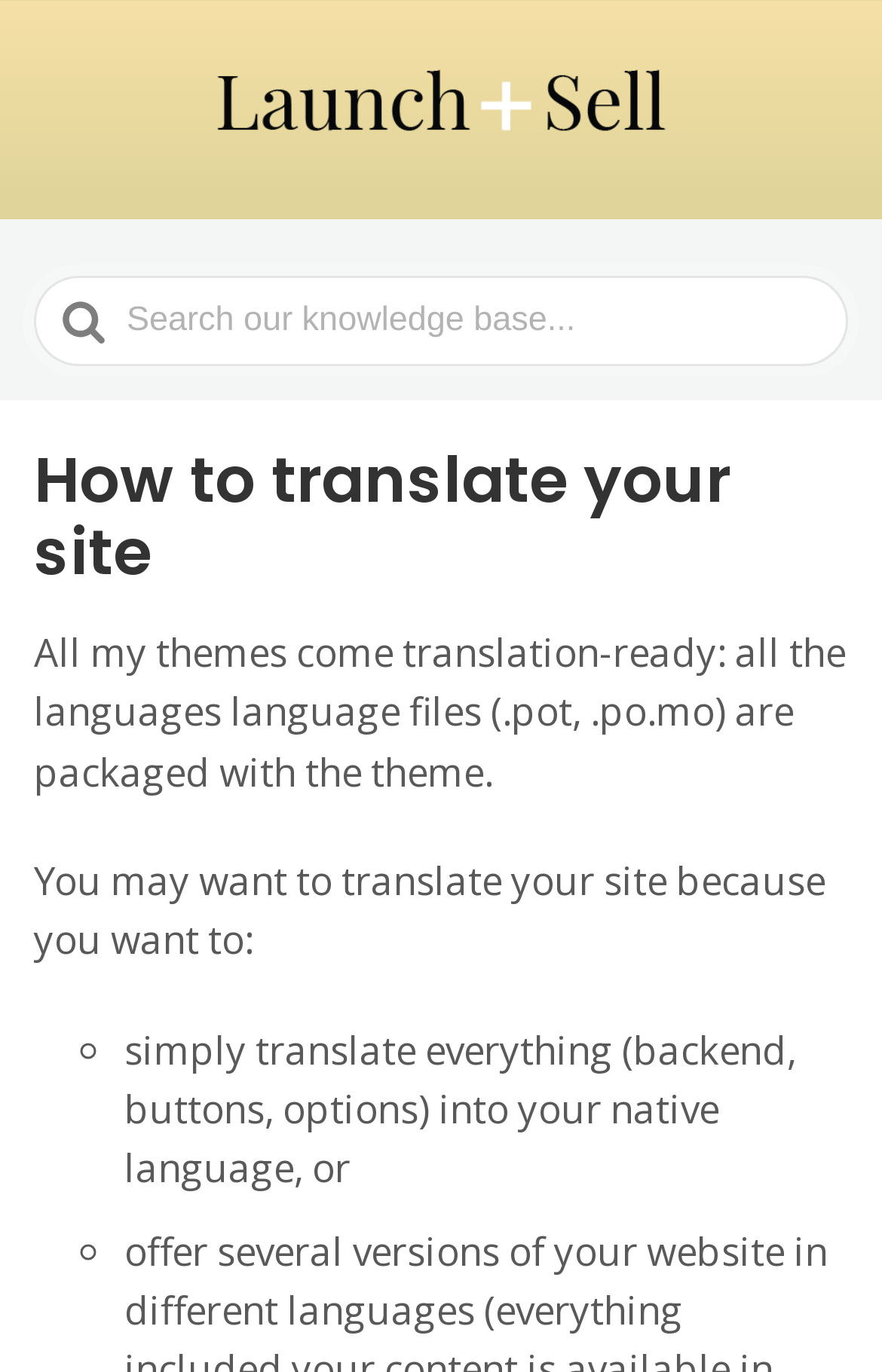Why would someone want to translate their site?
Based on the image, answer the question with as much detail as possible.

According to the text 'You may want to translate your site because you want to:', there are two reasons why someone would want to translate their site. The first reason is to 'simply translate everything (backend, buttons, options) into your native language', and the second reason is not explicitly stated but implied to be another option.